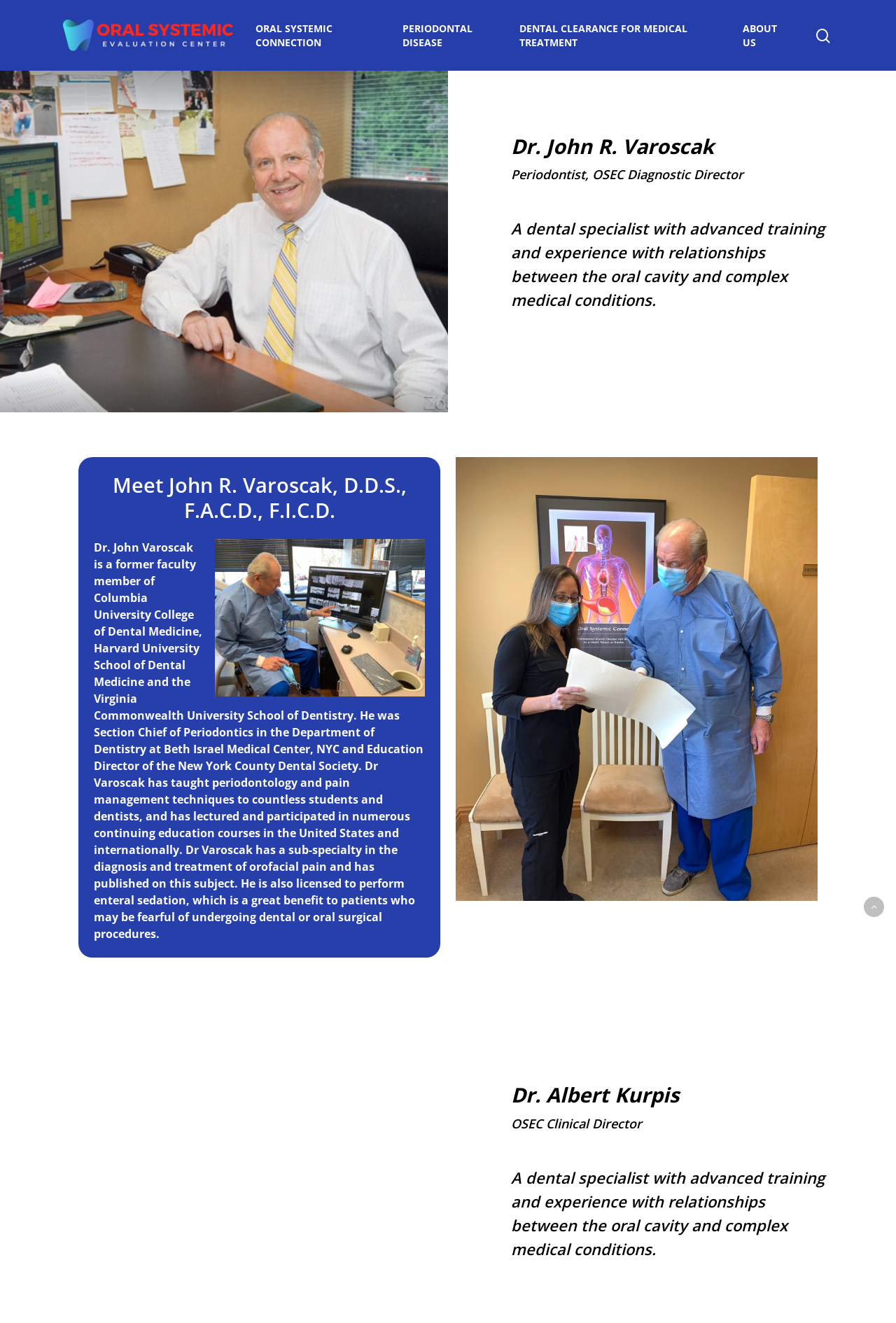What is the relationship between the oral cavity and complex medical conditions? Based on the image, give a response in one word or a short phrase.

Advanced training and experience